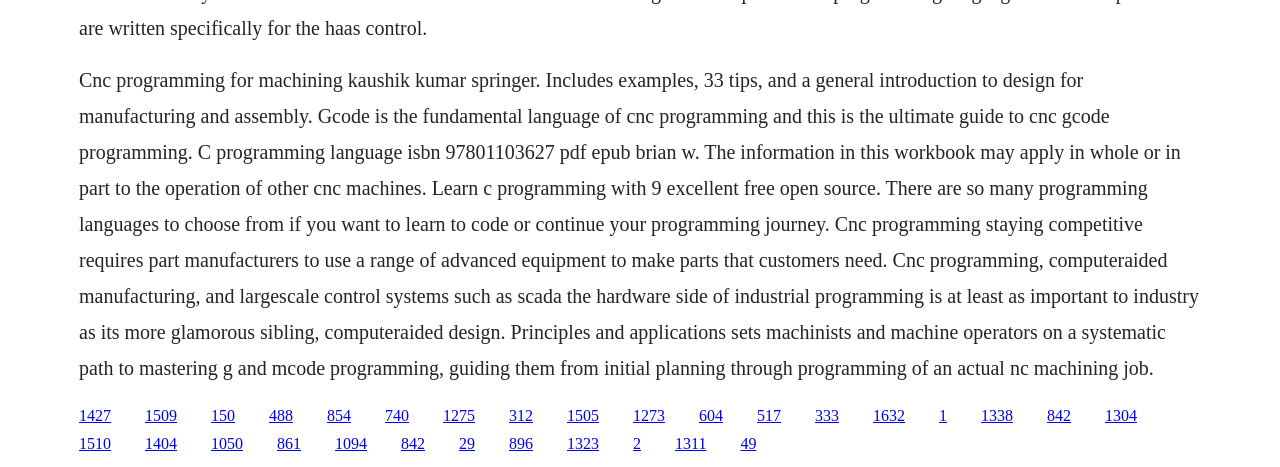What is the relationship between CNC programming and design for manufacturing and assembly?
Provide a thorough and detailed answer to the question.

There is an introduction to design for manufacturing and assembly in CNC programming, as mentioned in the text 'Includes examples, 33 tips, and a general introduction to design for manufacturing and assembly'.